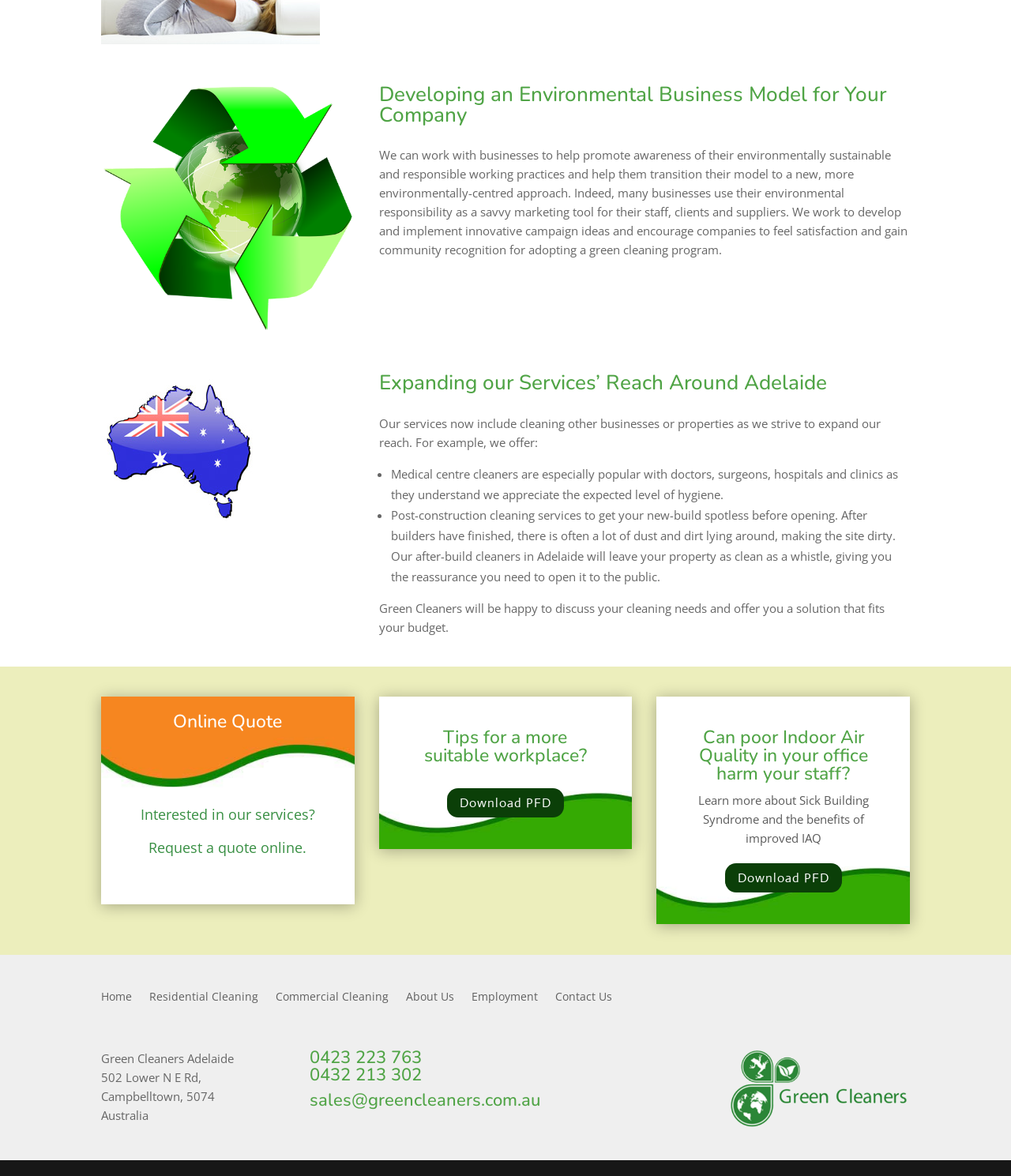What is the company's focus?
Please ensure your answer is as detailed and informative as possible.

The company's focus is on environmental sustainability, as mentioned in the heading 'Developing an Environmental Business Model for Your Company' and the StaticText elements, which emphasize the importance of green cleaning programs and environmentally responsible working practices.